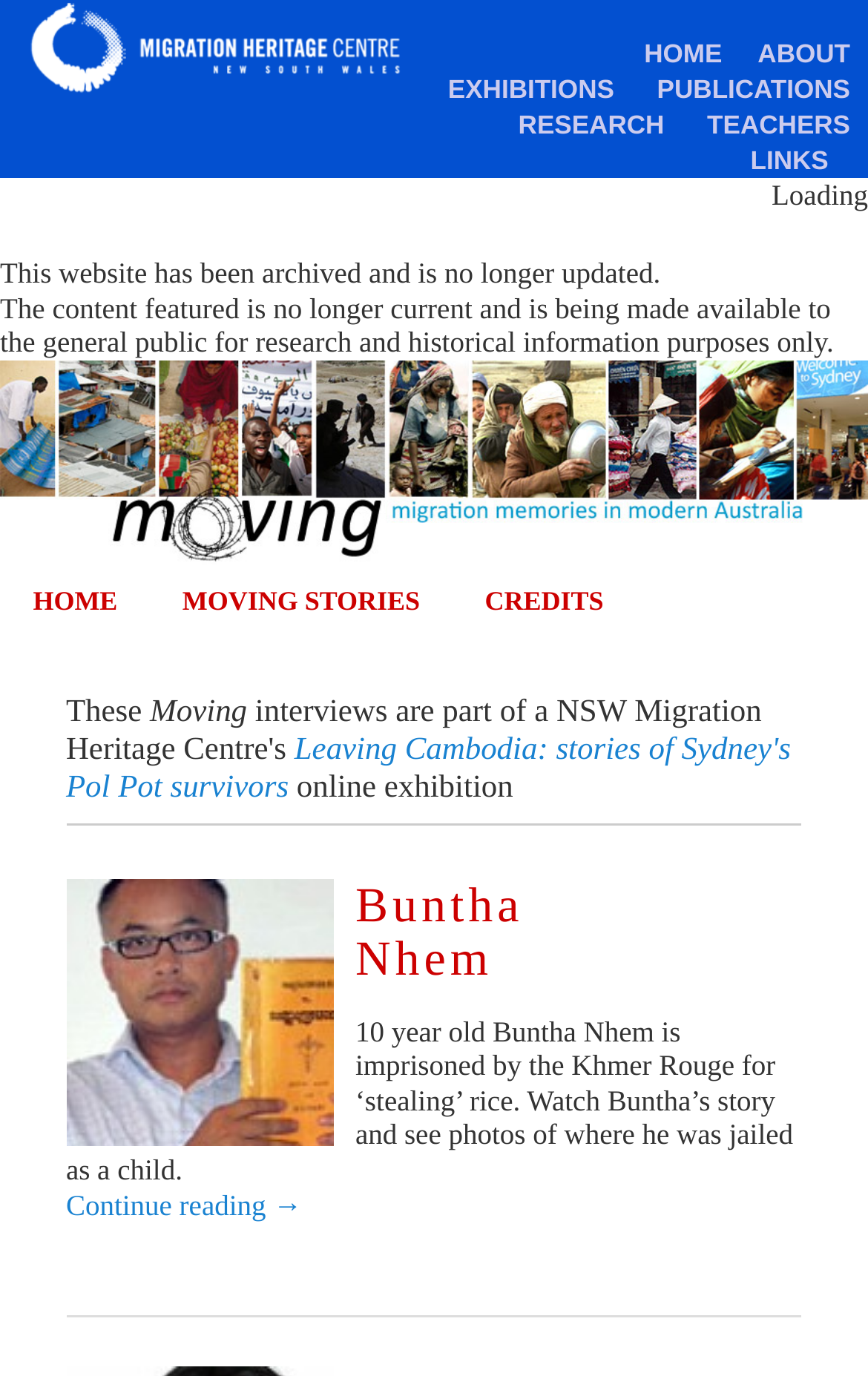Given the element description "Product Notification", identify the bounding box of the corresponding UI element.

None